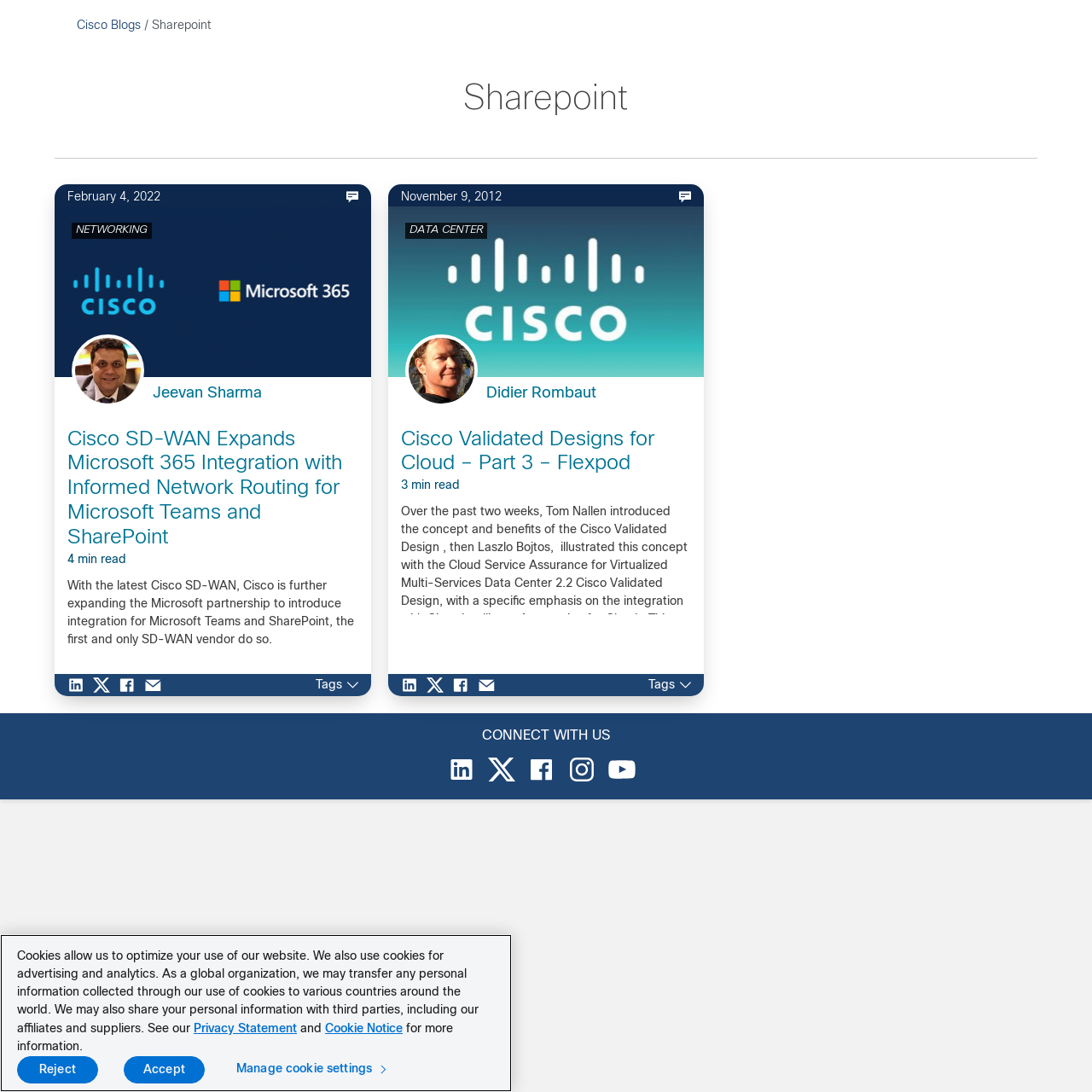Identify the bounding box coordinates for the element you need to click to achieve the following task: "Search for something". Provide the bounding box coordinates as four float numbers between 0 and 1, in the form [left, top, right, bottom].

[0.945, 0.019, 0.973, 0.047]